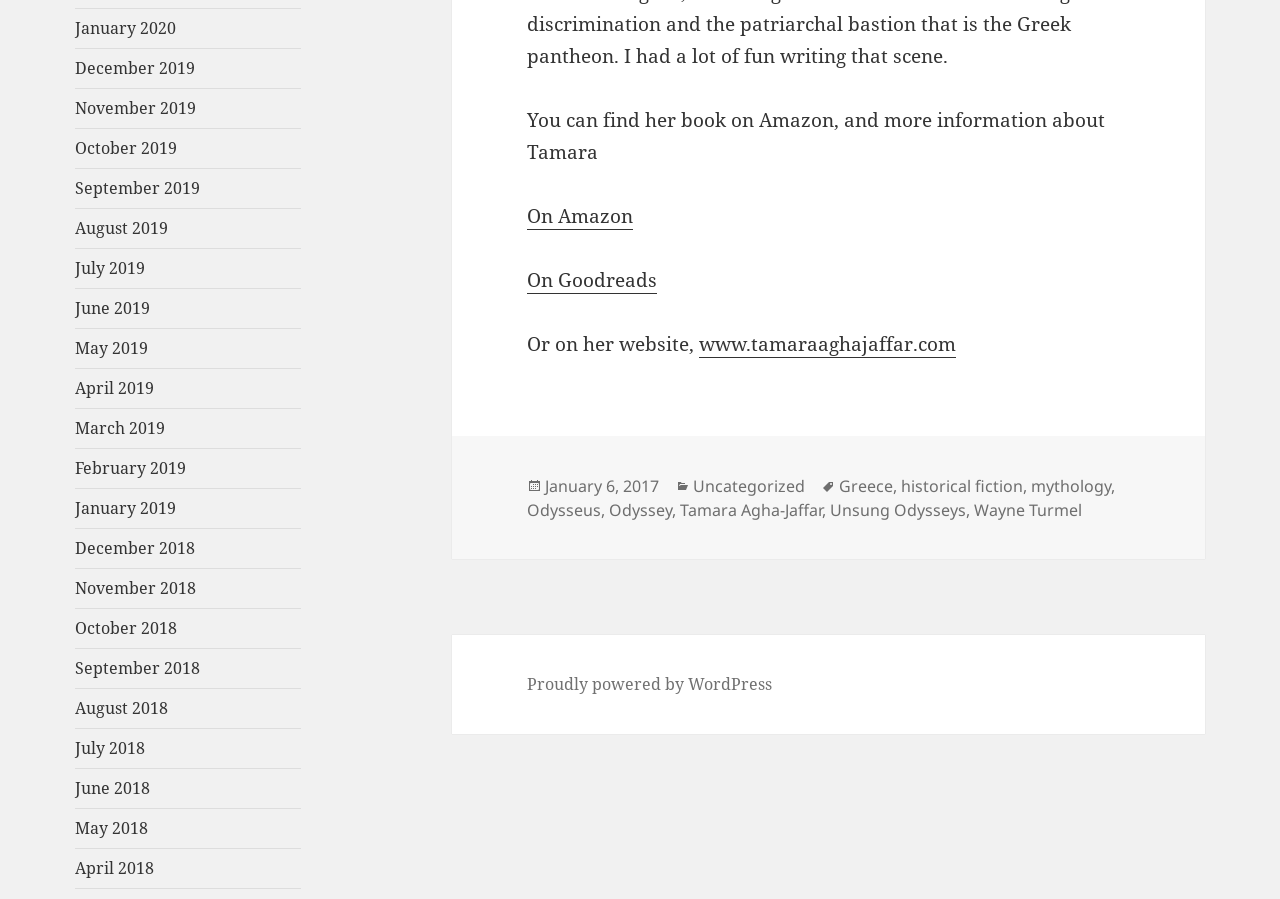From the webpage screenshot, identify the region described by Proudly powered by WordPress. Provide the bounding box coordinates as (top-left x, top-left y, bottom-right x, bottom-right y), with each value being a floating point number between 0 and 1.

[0.412, 0.749, 0.603, 0.774]